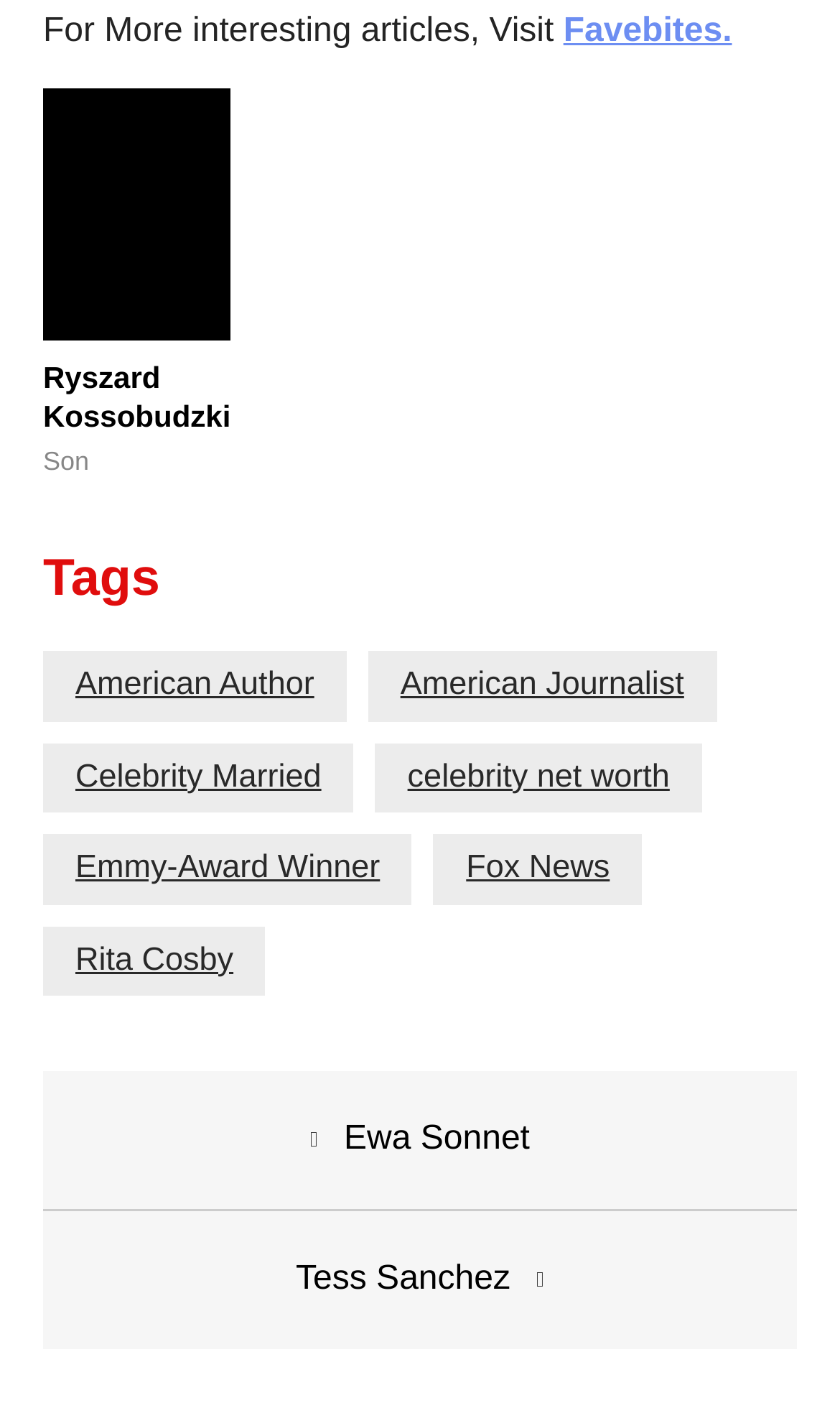Please determine the bounding box of the UI element that matches this description: Favebites.. The coordinates should be given as (top-left x, top-left y, bottom-right x, bottom-right y), with all values between 0 and 1.

[0.671, 0.009, 0.871, 0.035]